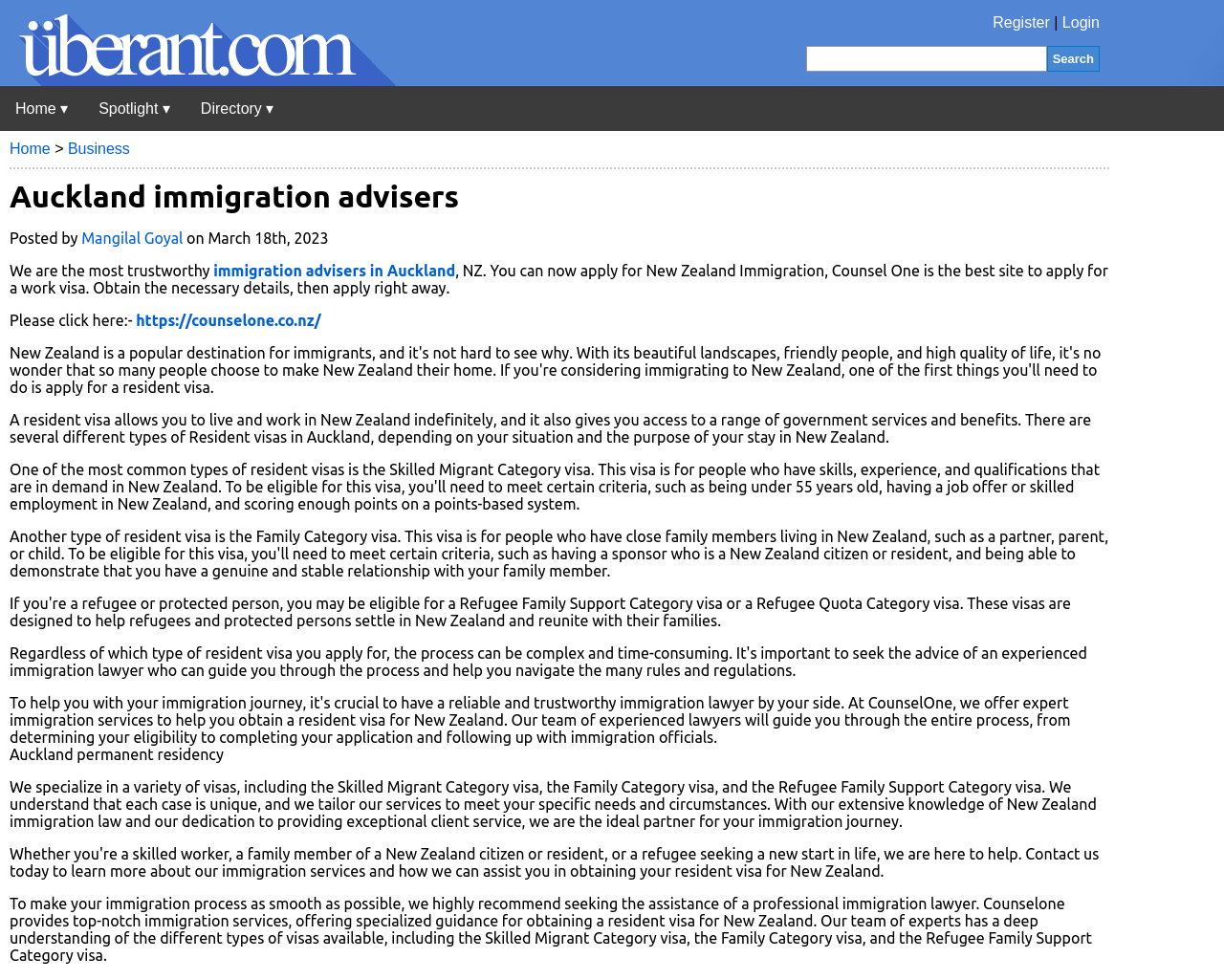Could you find the bounding box coordinates of the clickable area to complete this instruction: "Apply for New Zealand Immigration"?

[0.111, 0.318, 0.262, 0.336]